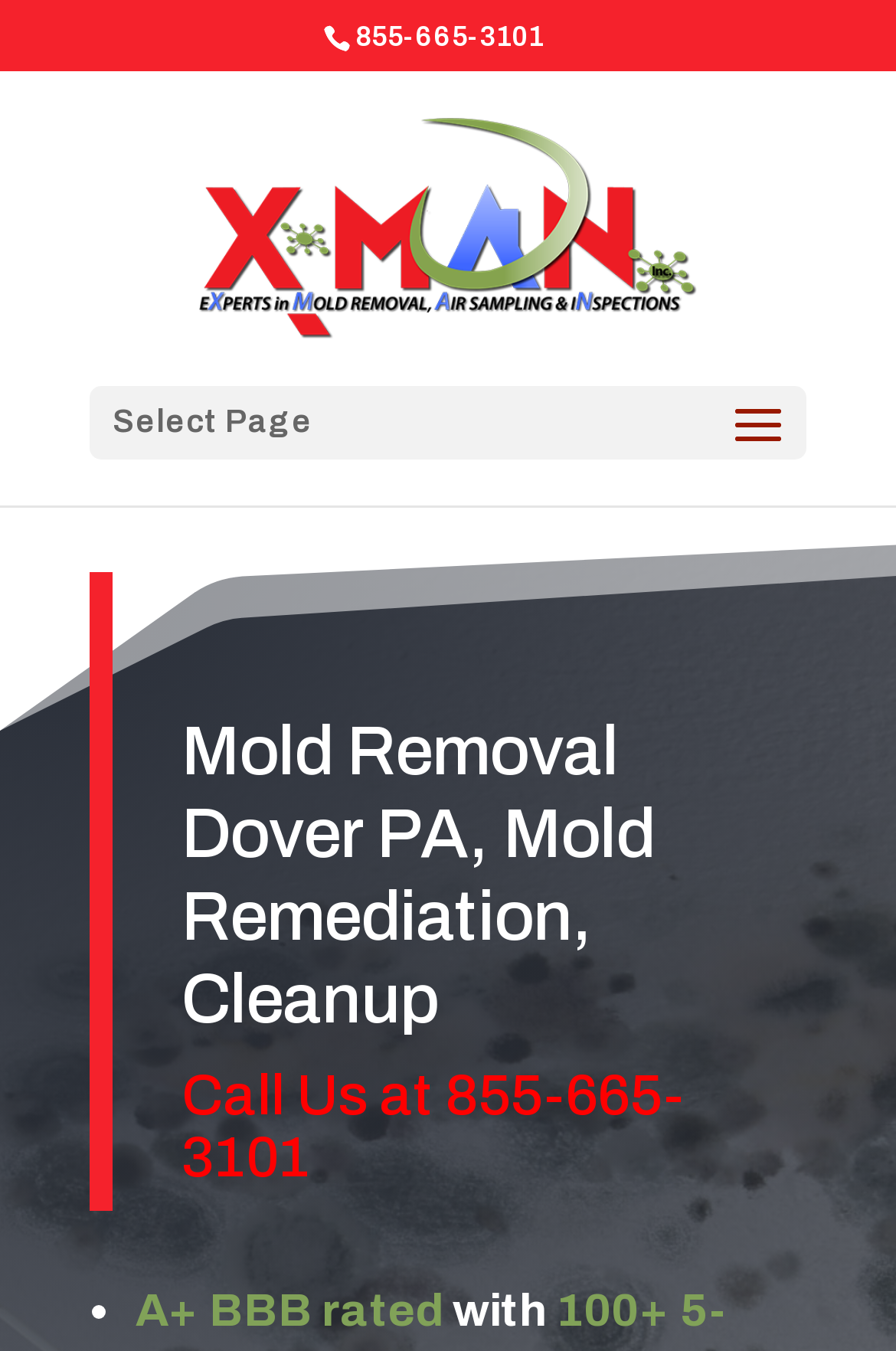Locate the primary heading on the webpage and return its text.

Mold Removal Dover PA, Mold Remediation, Cleanup